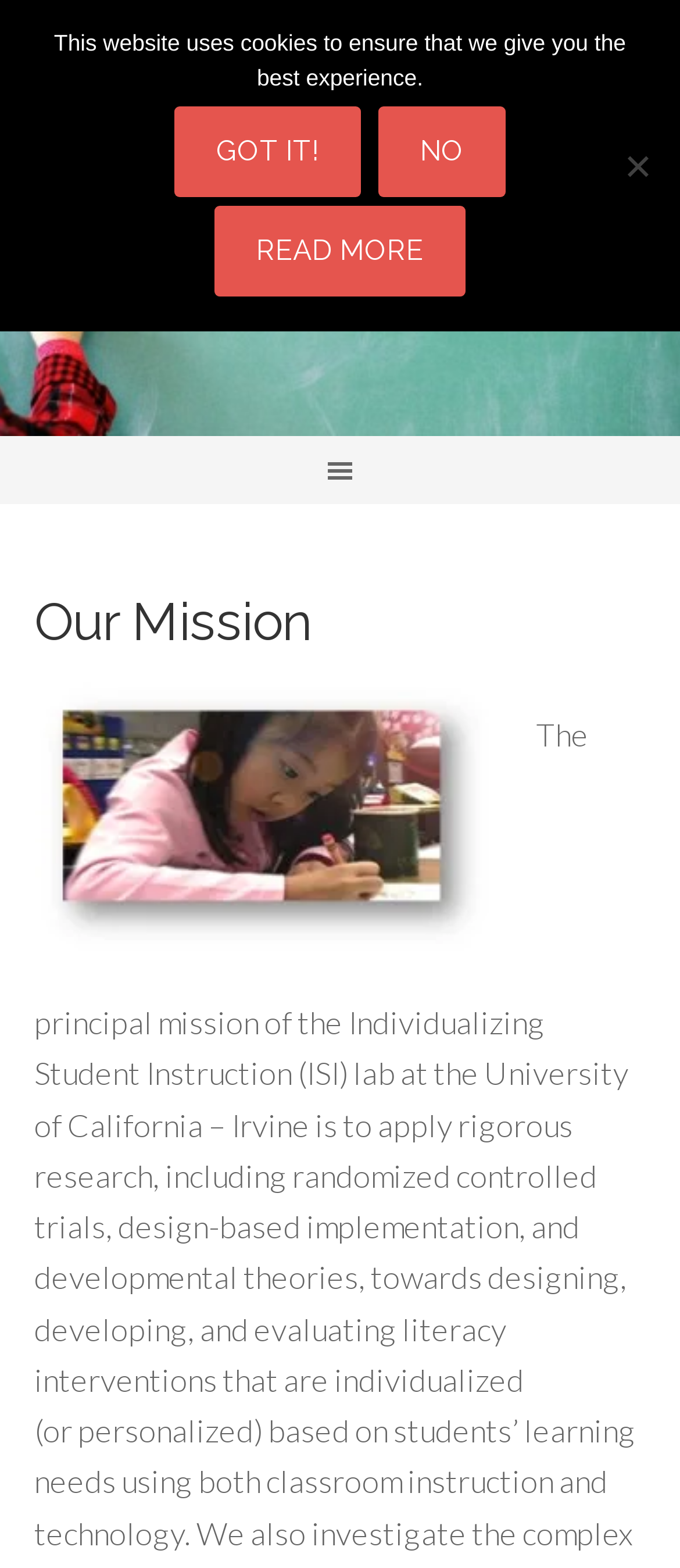Respond to the question below with a single word or phrase:
How many elements are there in the root element?

2